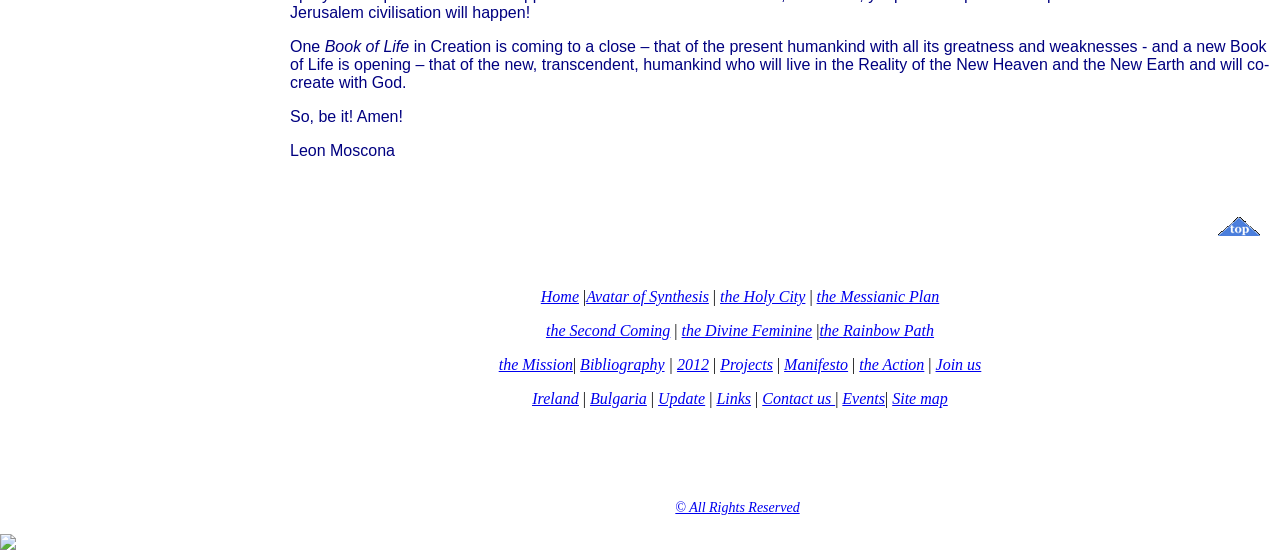Can you look at the image and give a comprehensive answer to the question:
What is the copyright notice at the bottom of the webpage?

The copyright notice is mentioned at the bottom of the webpage, in the link element with the text '© All Rights Reserved'.